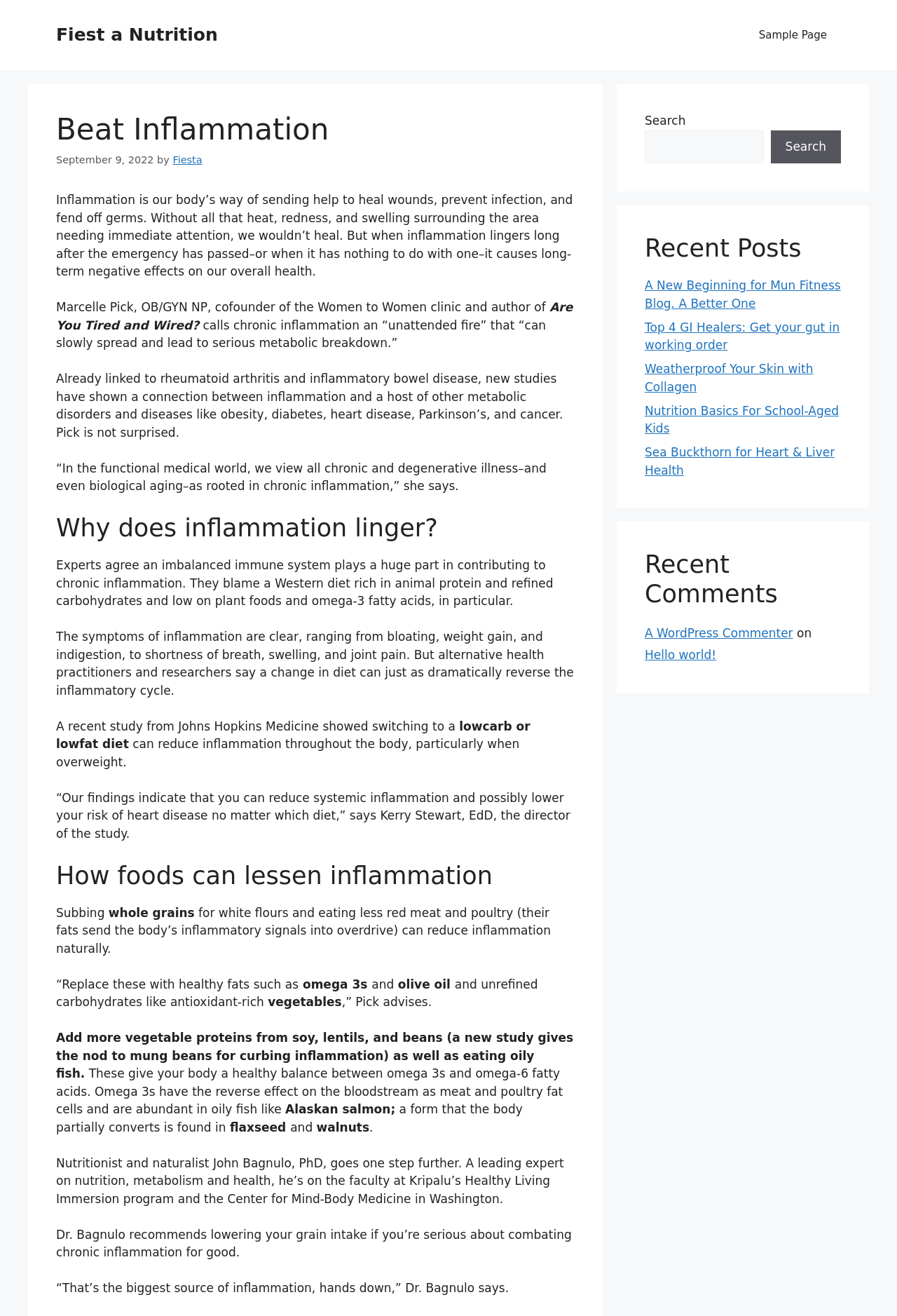Locate the bounding box coordinates of the clickable area to execute the instruction: "Search for something". Provide the coordinates as four float numbers between 0 and 1, represented as [left, top, right, bottom].

[0.719, 0.099, 0.851, 0.124]